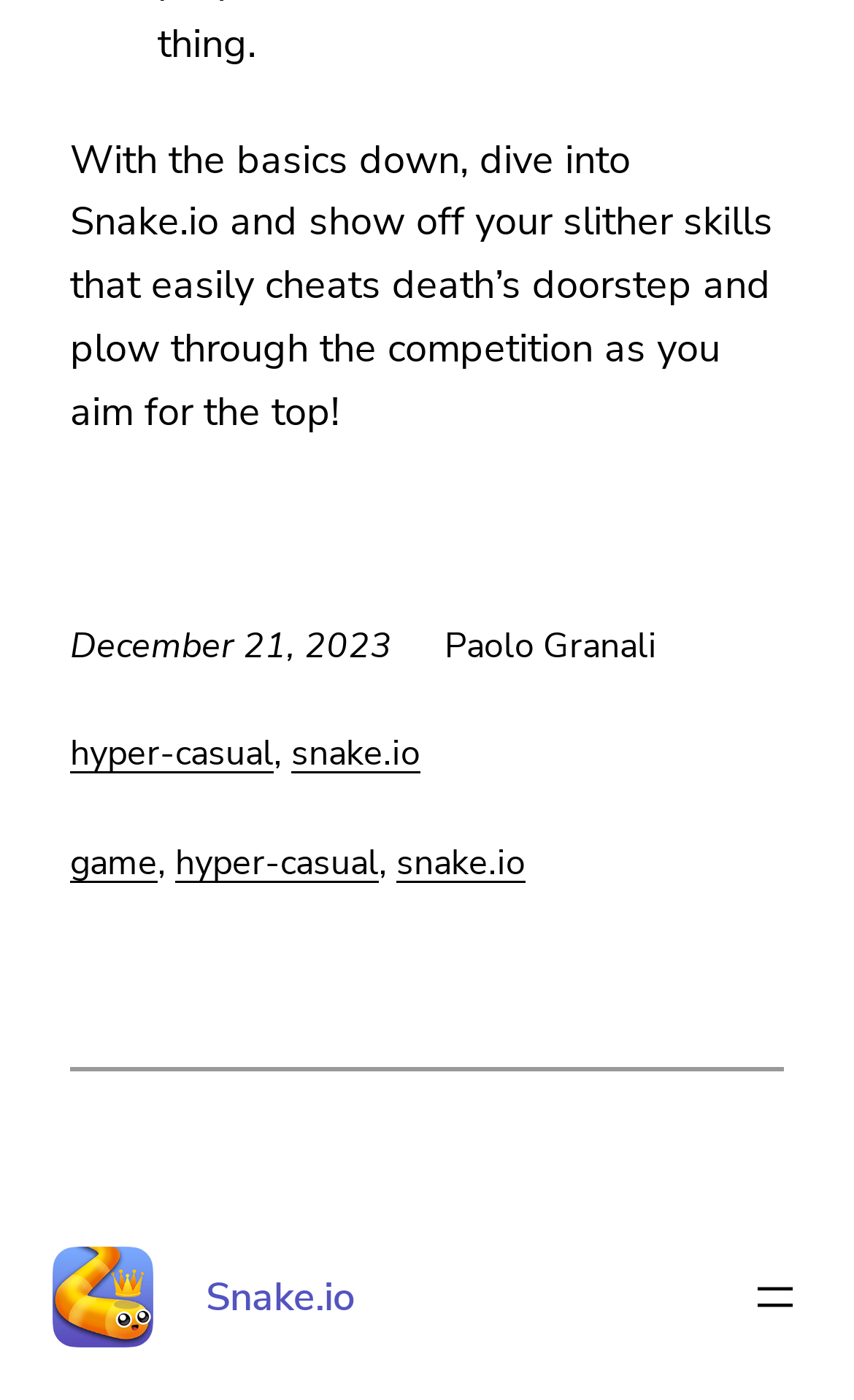Using the format (top-left x, top-left y, bottom-right x, bottom-right y), provide the bounding box coordinates for the described UI element. All values should be floating point numbers between 0 and 1: aria-label="Open menu"

[0.877, 0.908, 0.938, 0.945]